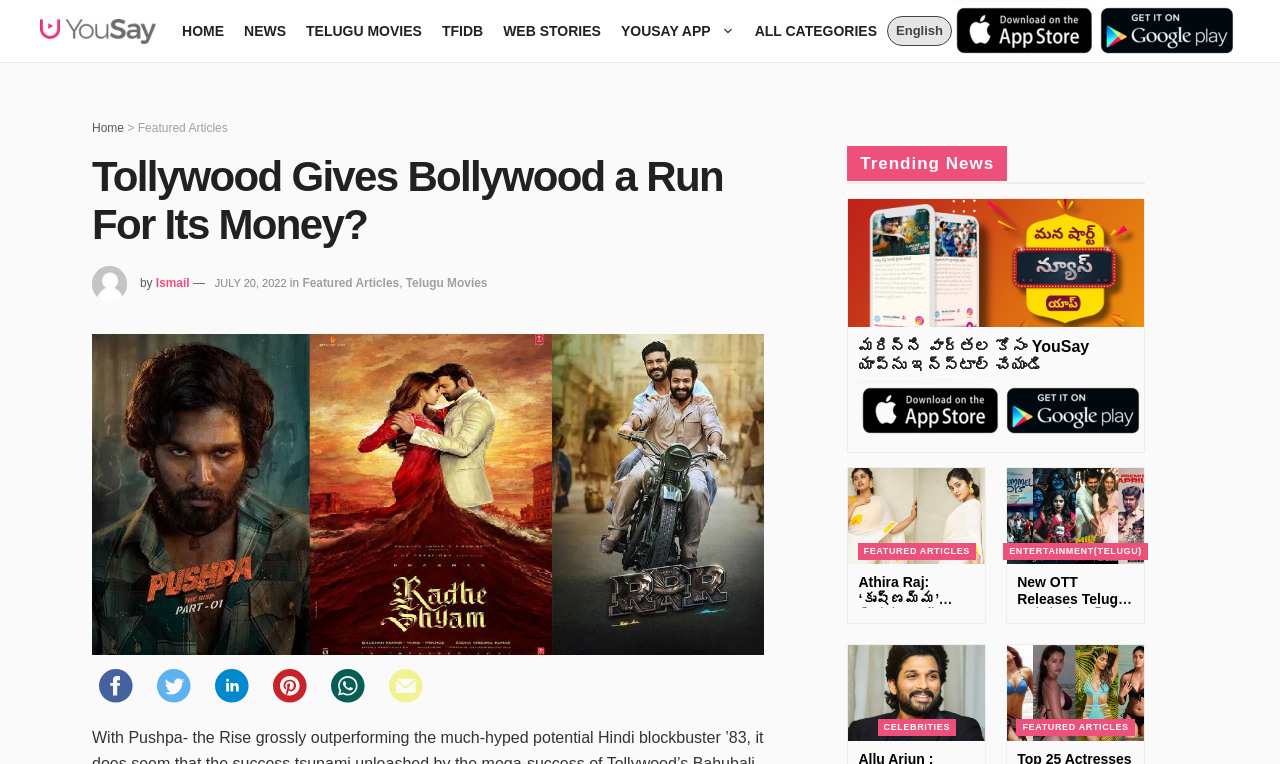Locate and extract the headline of this webpage.

Tollywood Gives Bollywood a Run For Its Money?